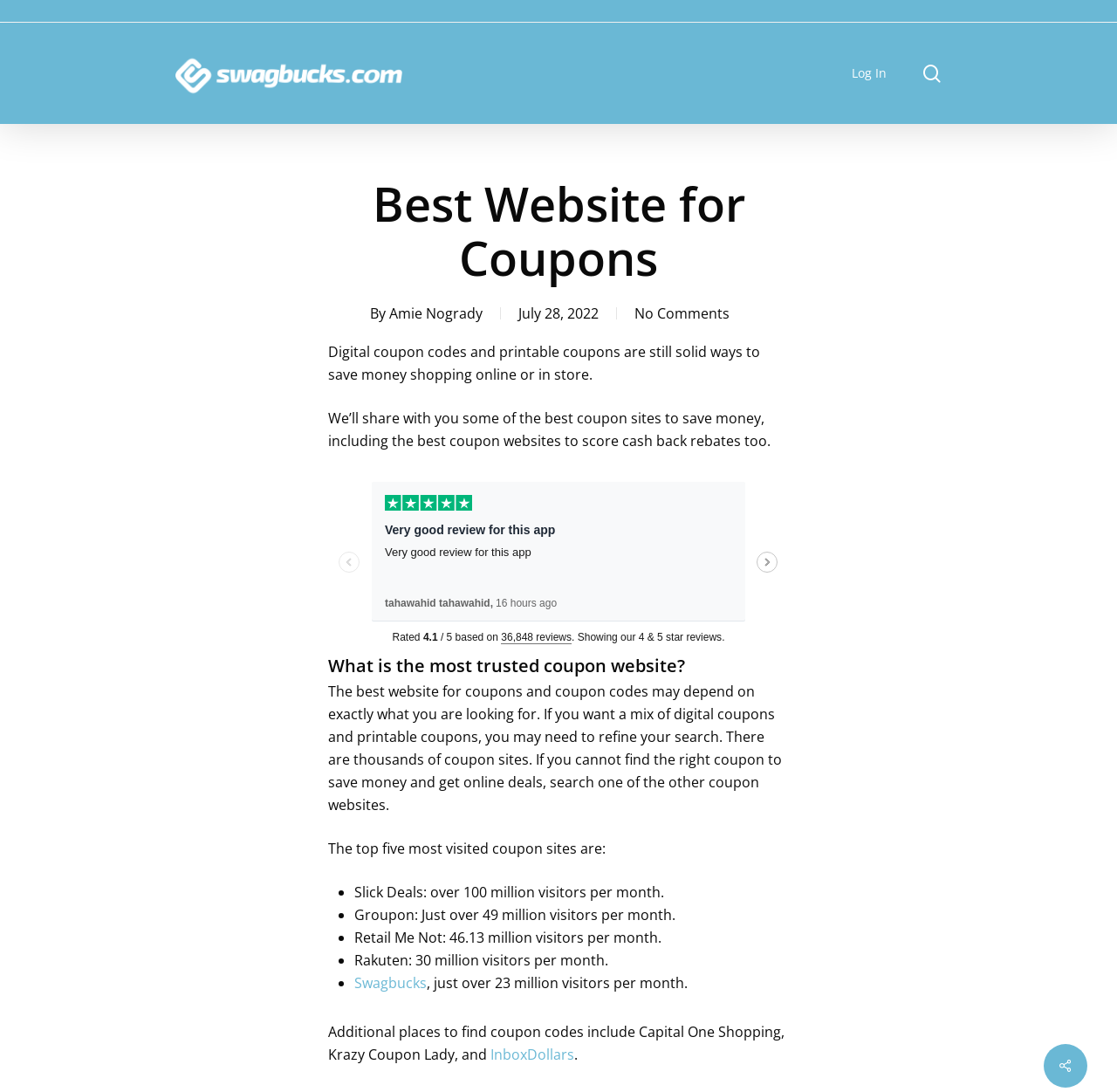Please specify the bounding box coordinates of the element that should be clicked to execute the given instruction: 'Search for coupons'. Ensure the coordinates are four float numbers between 0 and 1, expressed as [left, top, right, bottom].

[0.156, 0.169, 0.844, 0.229]